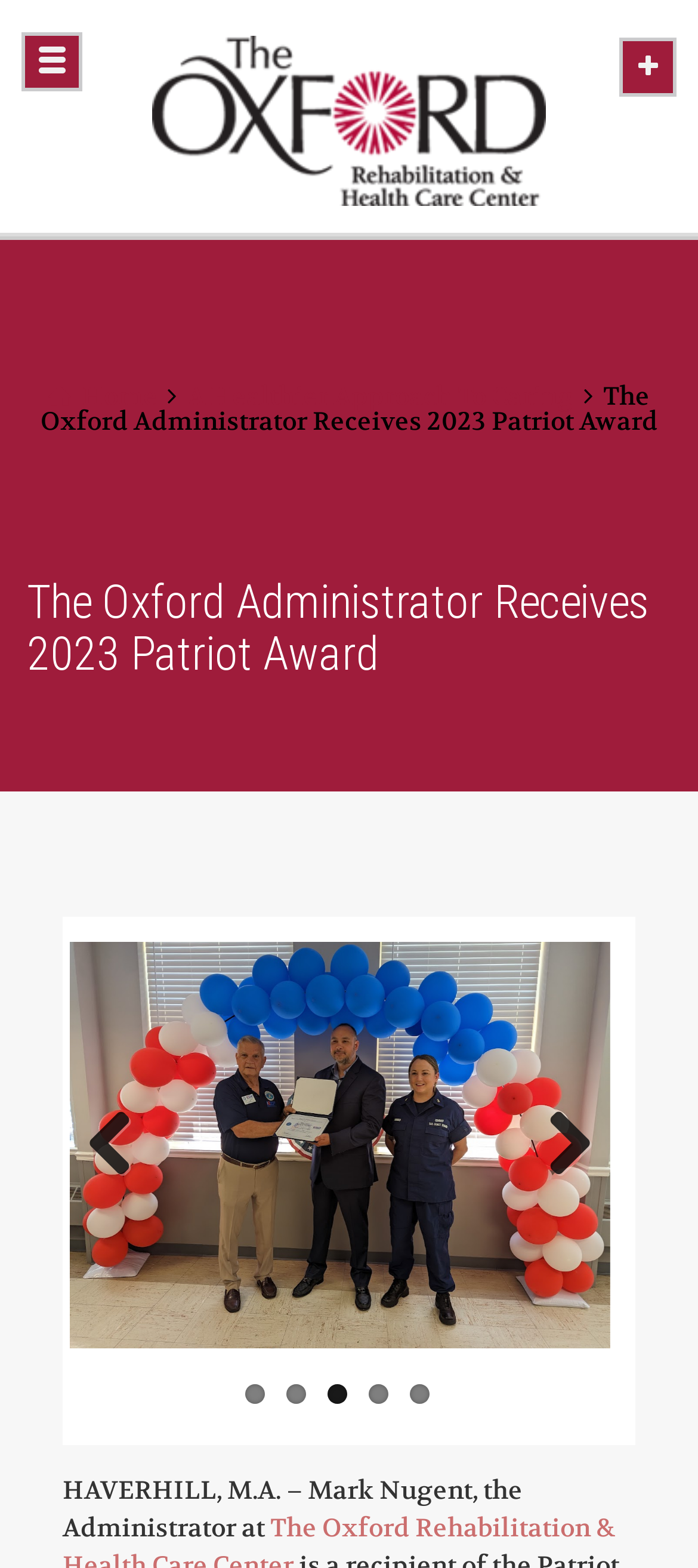Answer the question in a single word or phrase:
How many images are there on the webpage?

6